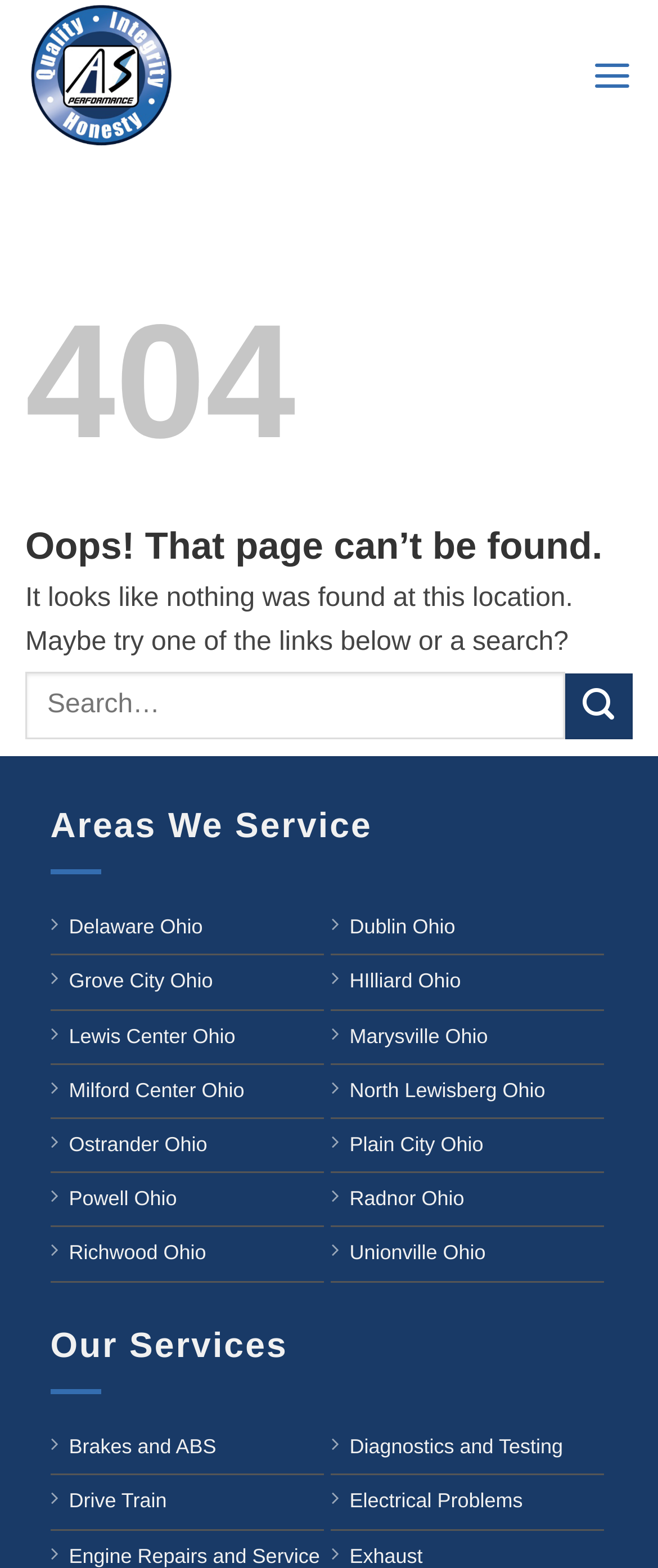Identify and generate the primary title of the webpage.

Oops! That page can’t be found.